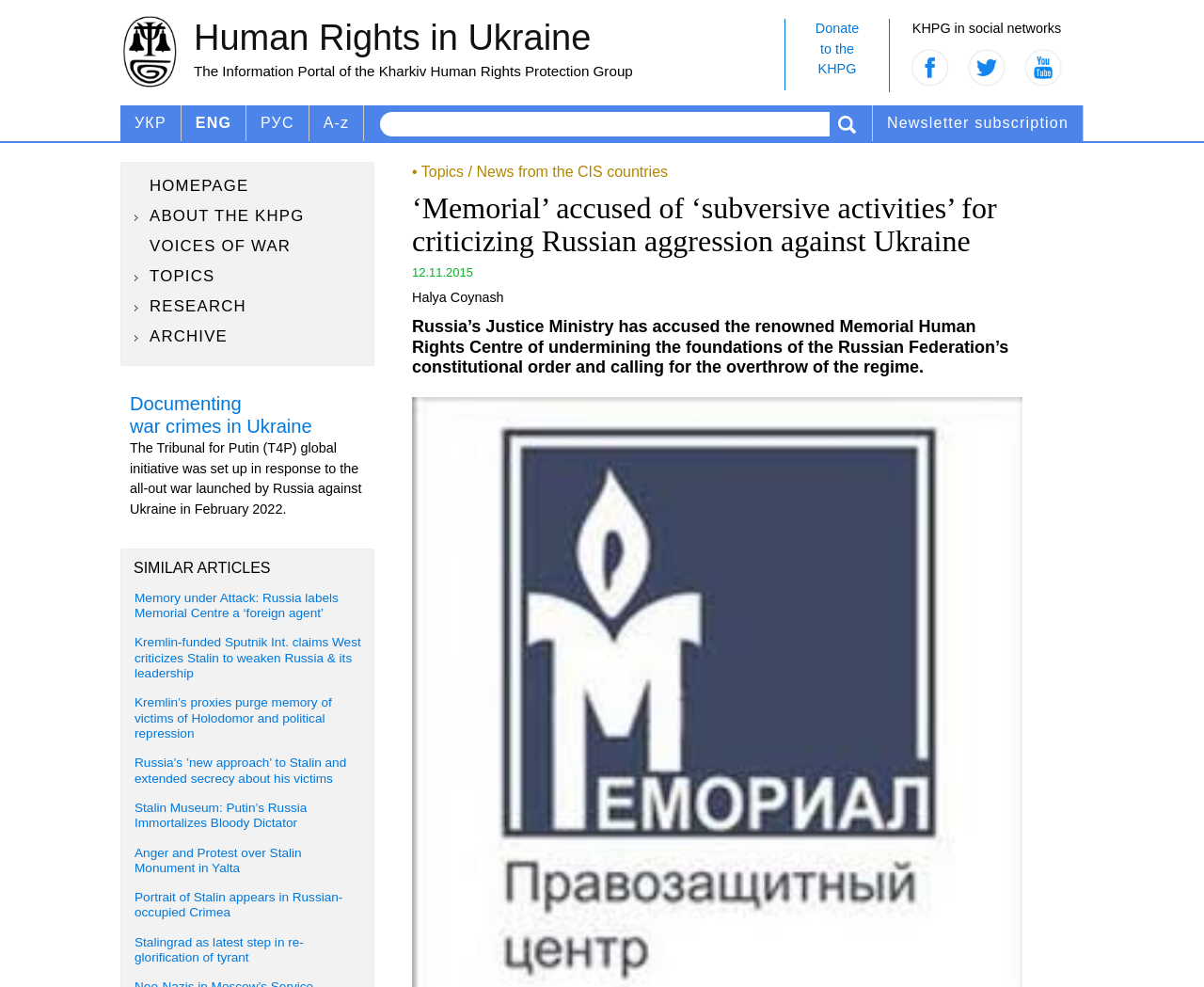What is the author of the article?
Answer the question based on the image using a single word or a brief phrase.

Halya Coynash